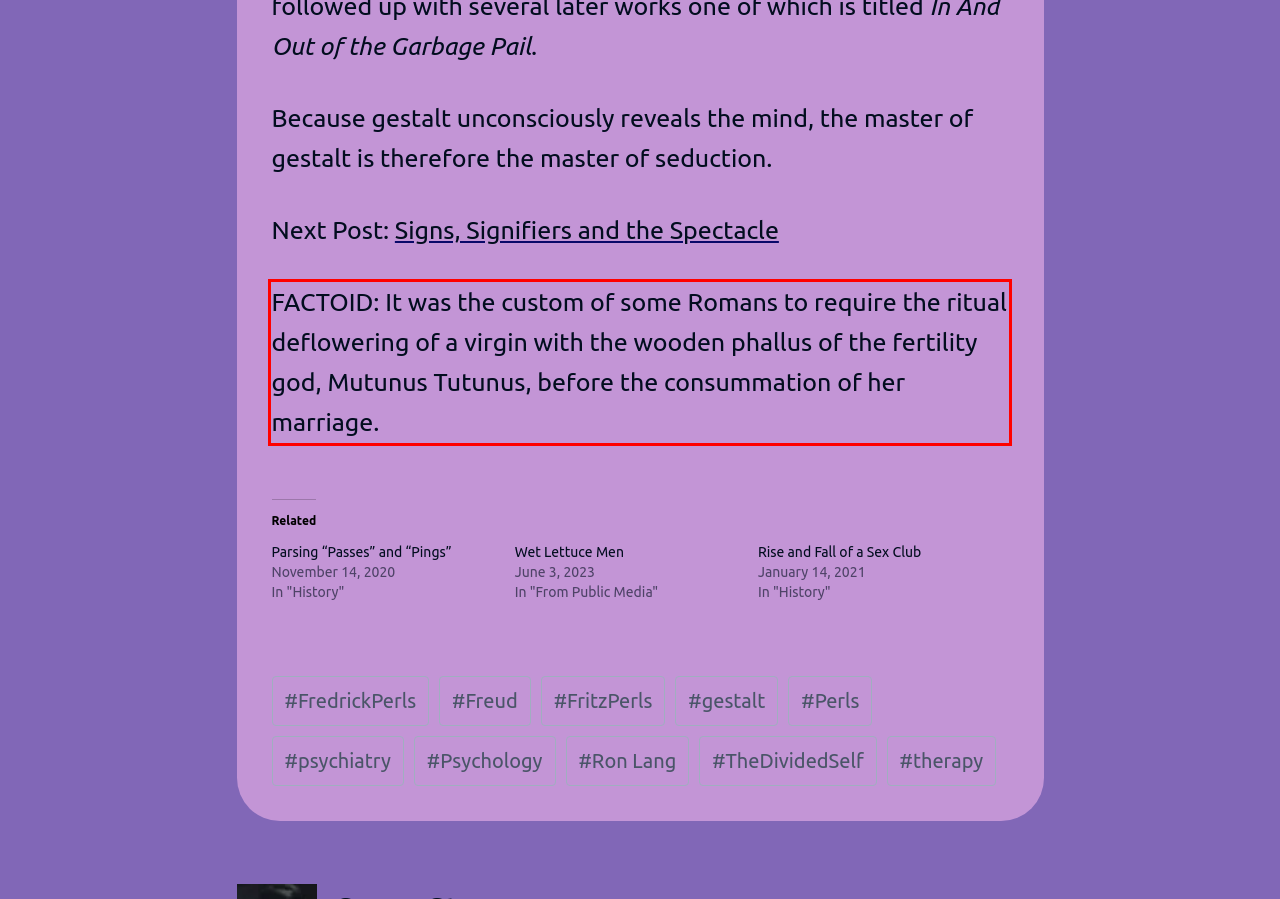Given the screenshot of a webpage, identify the red rectangle bounding box and recognize the text content inside it, generating the extracted text.

FACTOID: It was the custom of some Romans to require the ritual deflowering of a virgin with the wooden phallus of the fertility god, Mutunus Tutunus, before the consummation of her marriage.